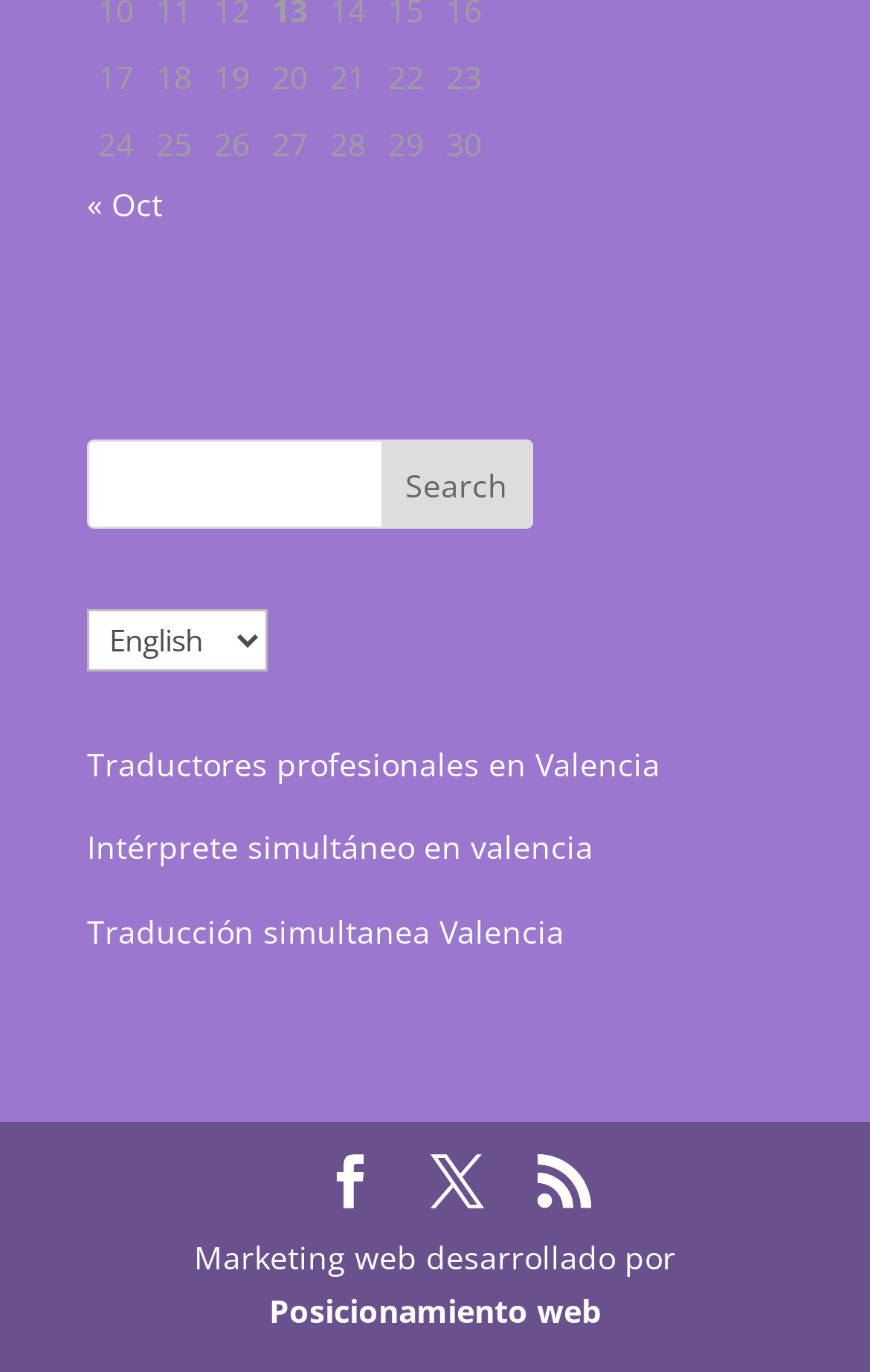Specify the bounding box coordinates (top-left x, top-left y, bottom-right x, bottom-right y) of the UI element in the screenshot that matches this description: Technology

None